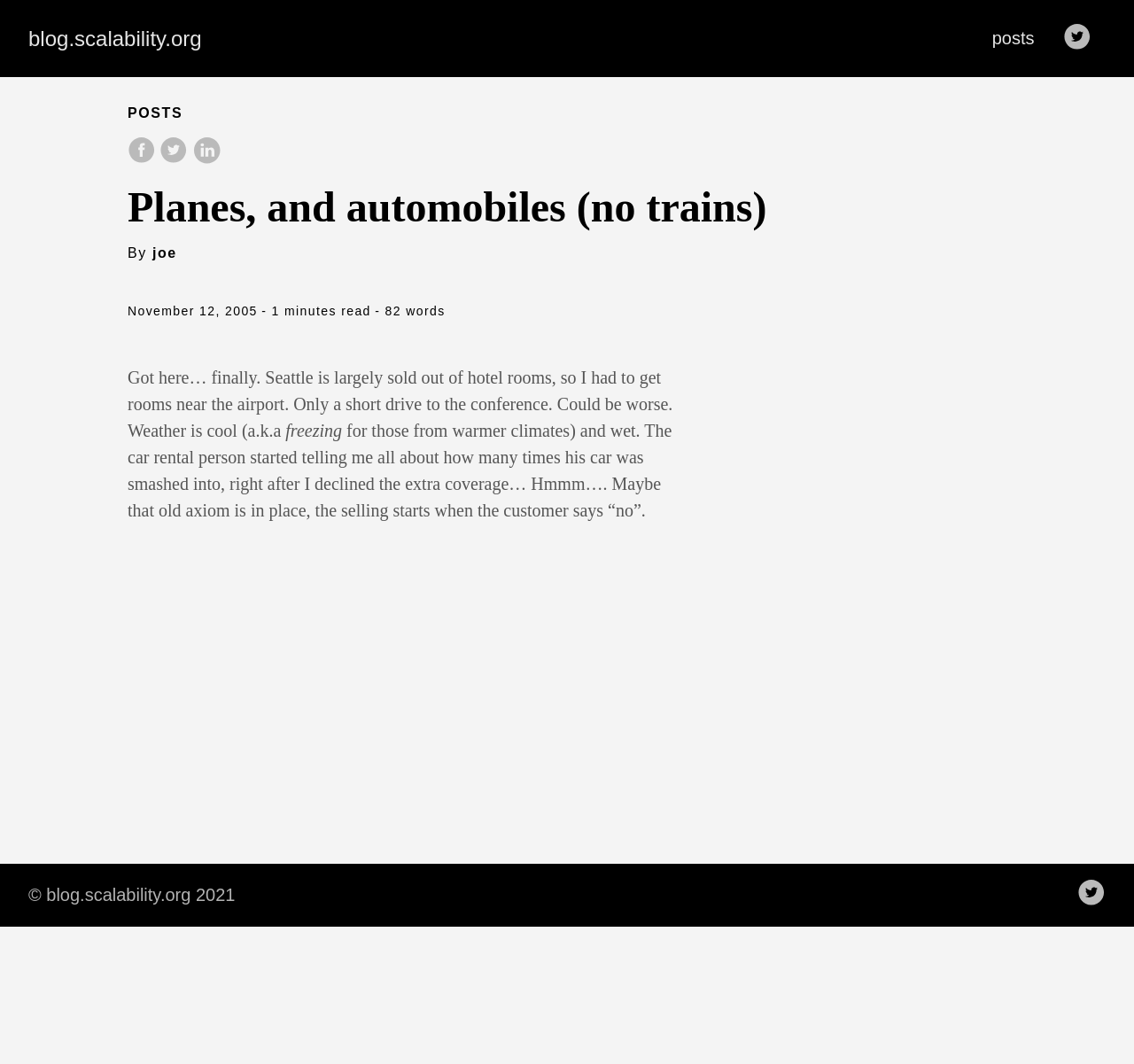Determine the coordinates of the bounding box for the clickable area needed to execute this instruction: "view copyright information".

[0.012, 0.826, 0.22, 0.858]